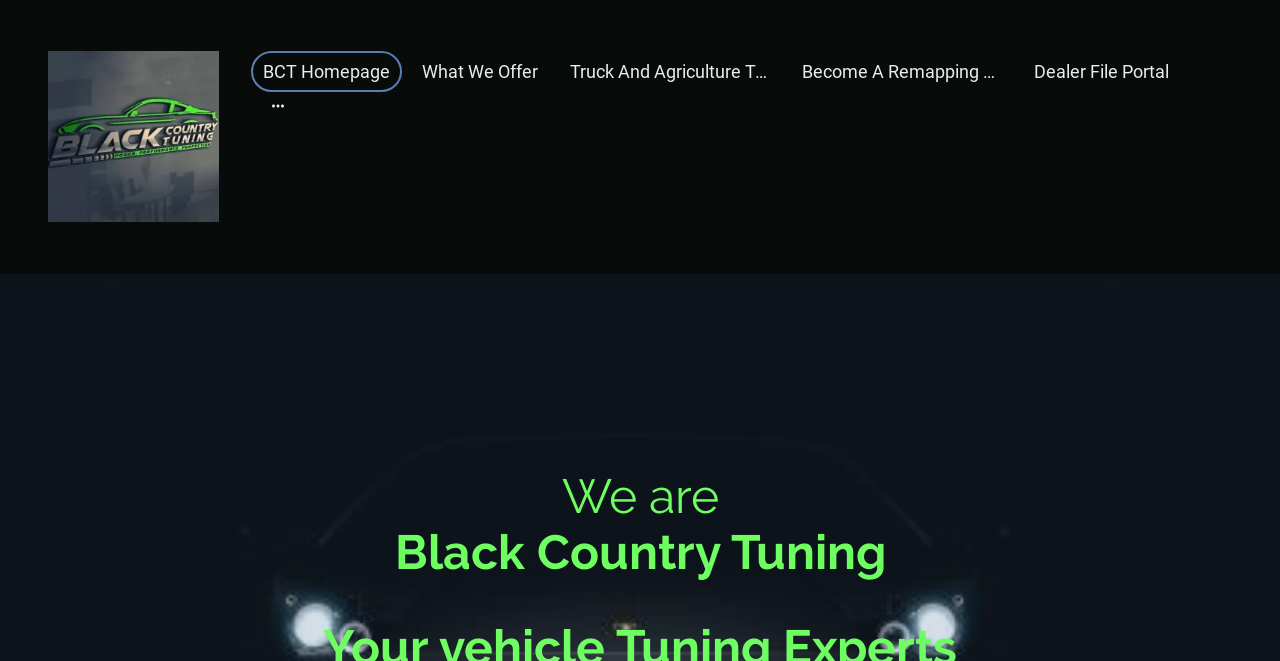Using the information from the screenshot, answer the following question thoroughly:
What is the name of the company?

The company name can be found in the StaticText element with the text 'Black Country Tuning' located at [0.308, 0.792, 0.692, 0.877].